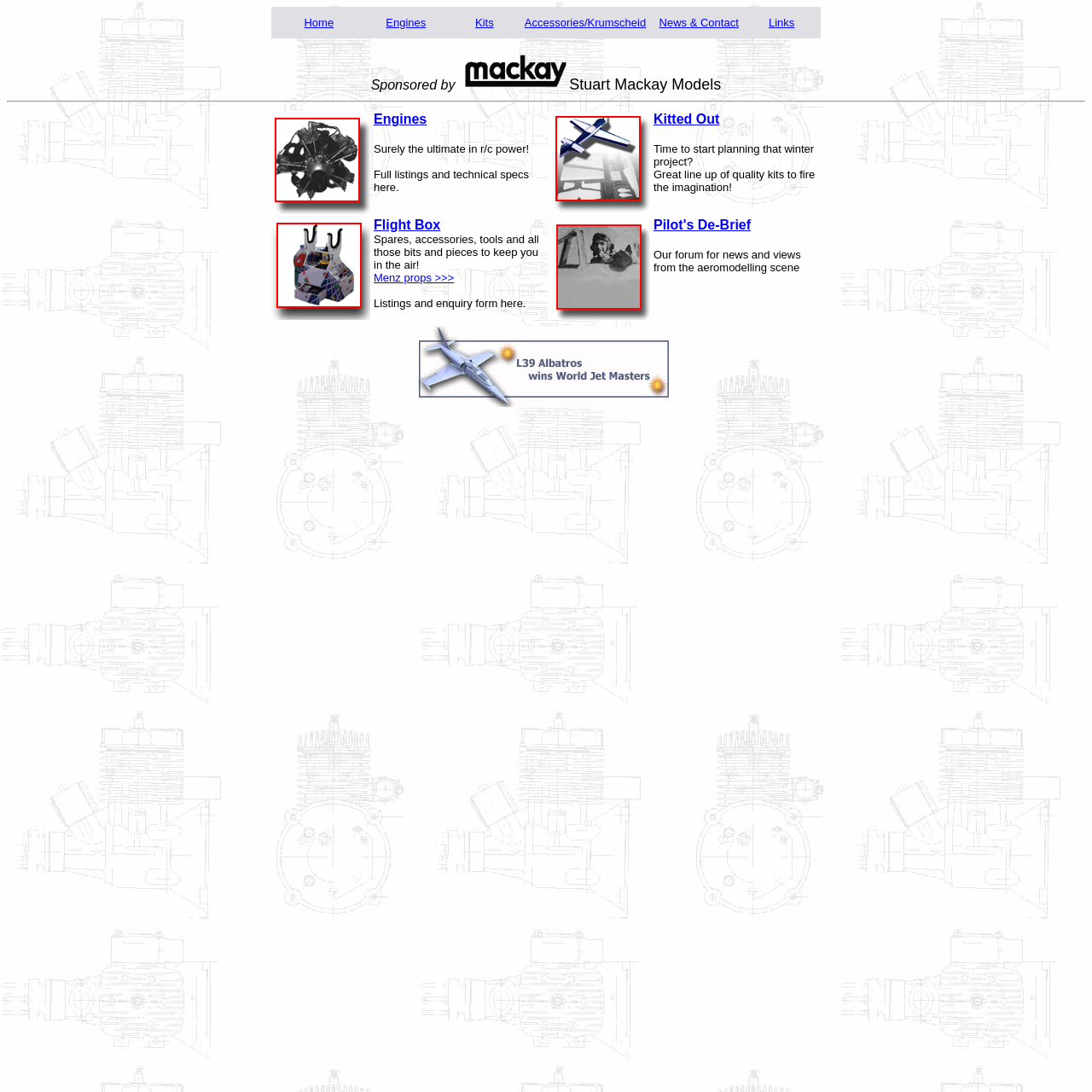Provide the bounding box coordinates, formatted as (top-left x, top-left y, bottom-right x, bottom-right y), with all values being floating point numbers between 0 and 1. Identify the bounding box of the UI element that matches the description: Links

[0.704, 0.015, 0.728, 0.027]